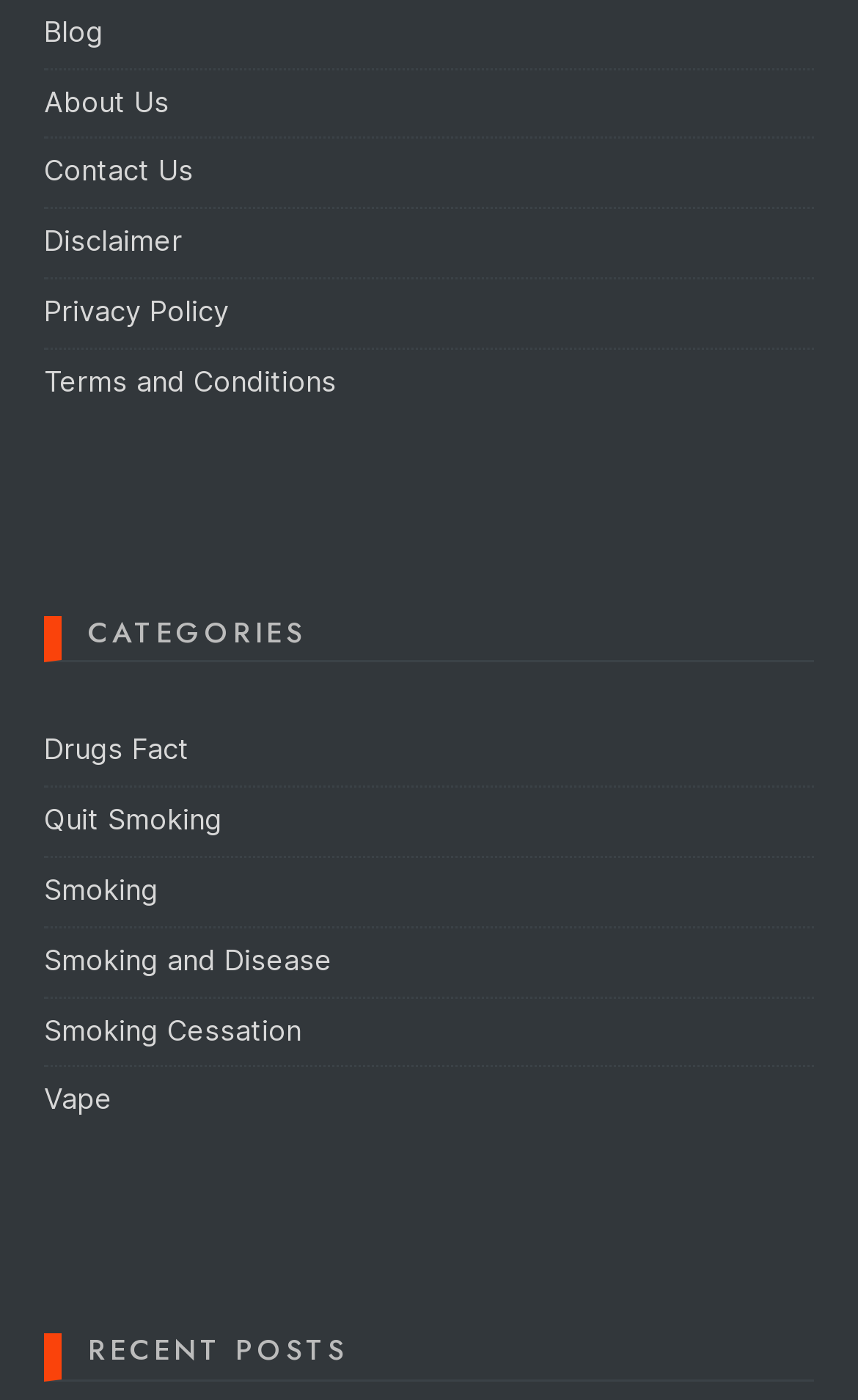Please respond in a single word or phrase: 
How many links are in the top navigation bar?

6